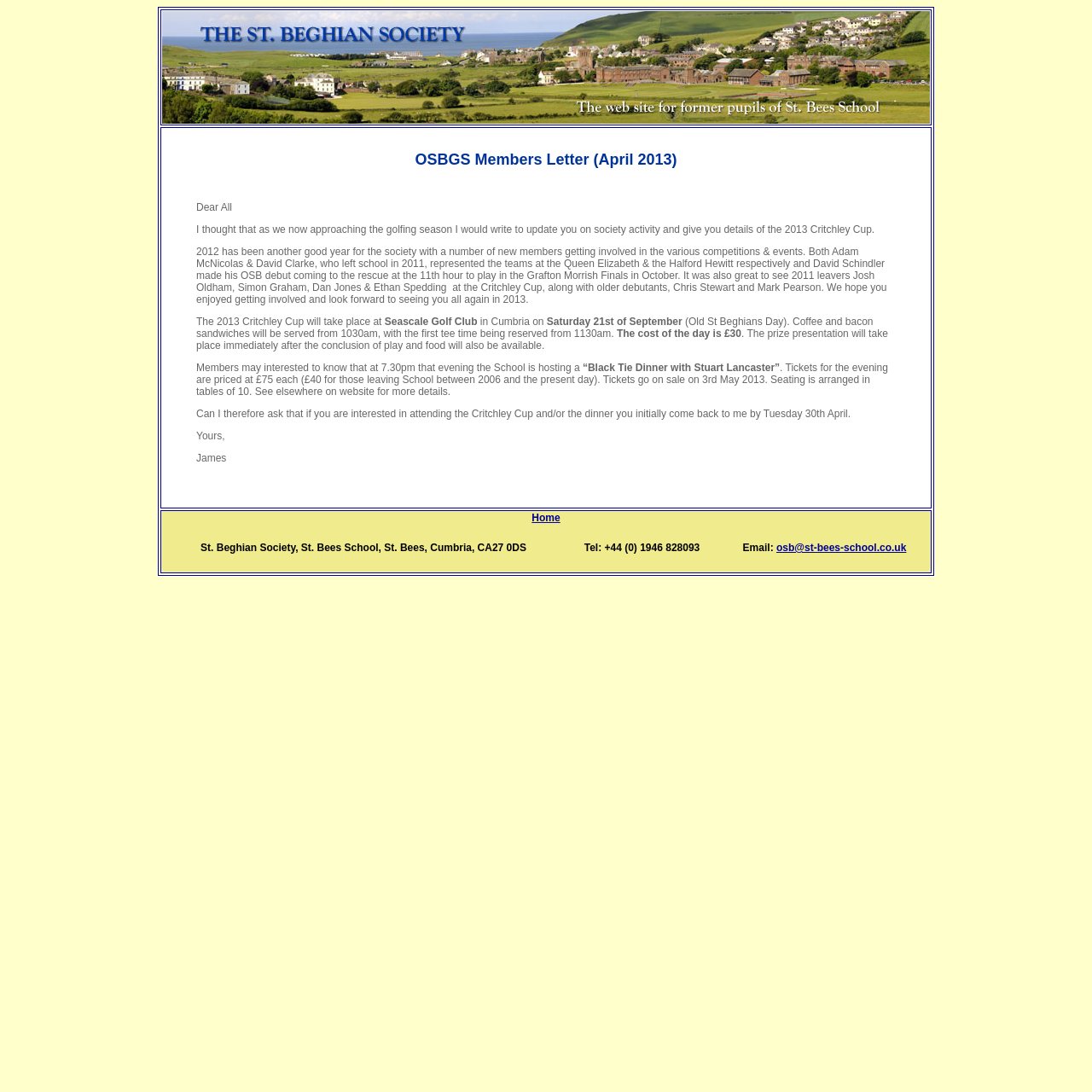What is the date of the 2013 Critchley Cup? Examine the screenshot and reply using just one word or a brief phrase.

Saturday 21st of September